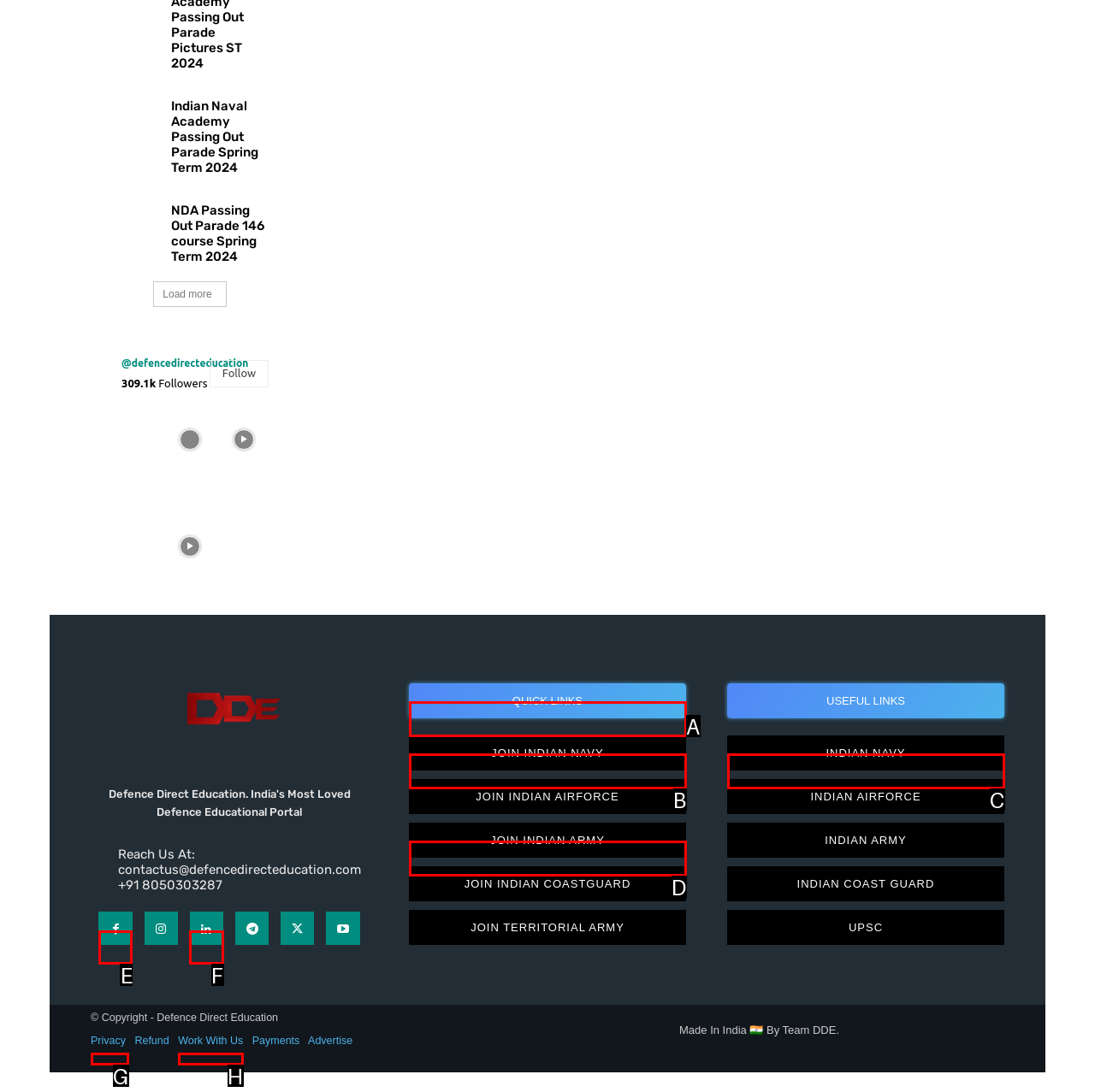From the choices given, find the HTML element that matches this description: JOIN INDIAN ARMY. Answer with the letter of the selected option directly.

D